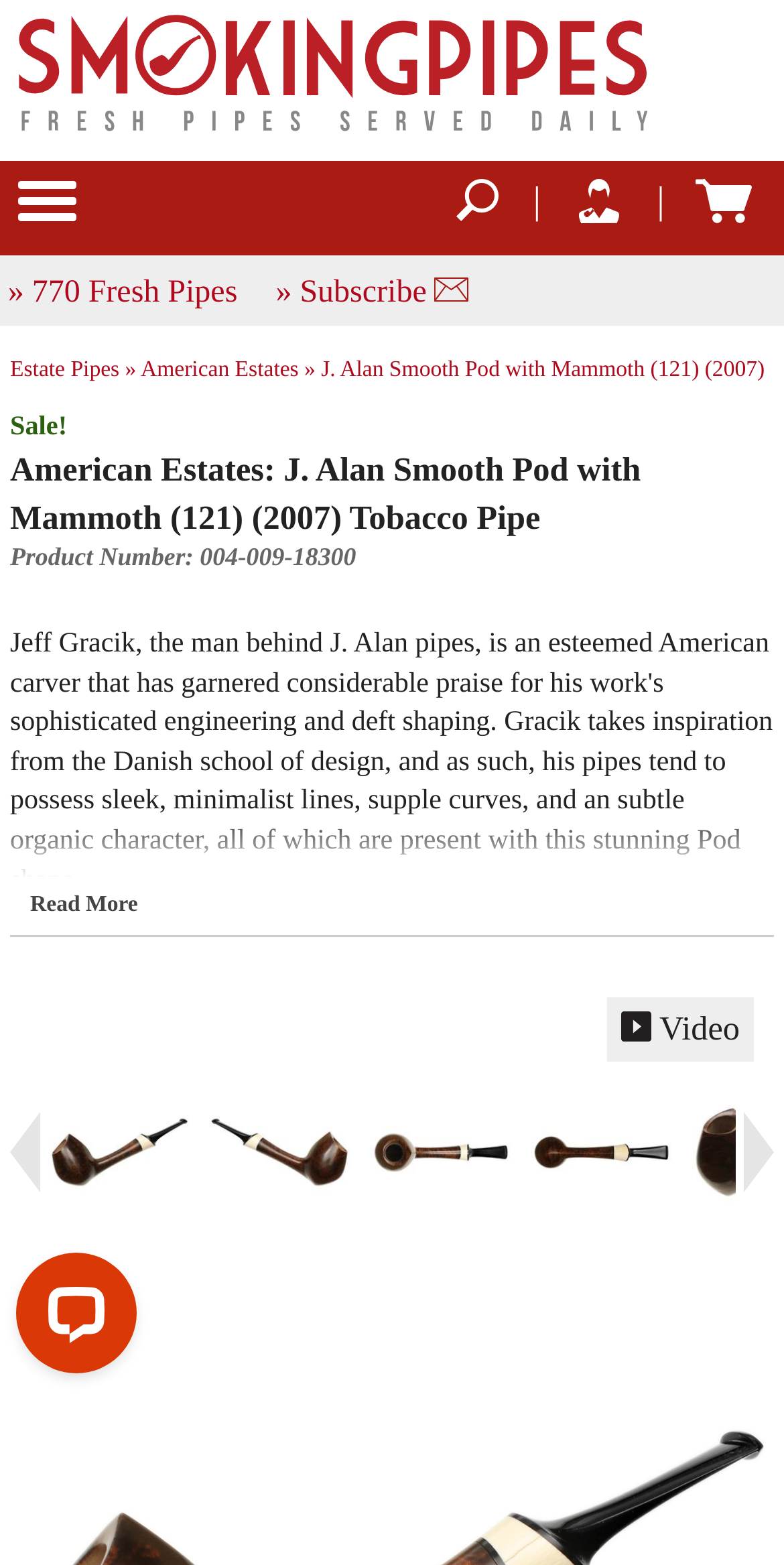Highlight the bounding box coordinates of the element you need to click to perform the following instruction: "read more about J. Alan Smooth Pod with Mammoth (121) (2007)."

[0.038, 0.571, 0.176, 0.586]